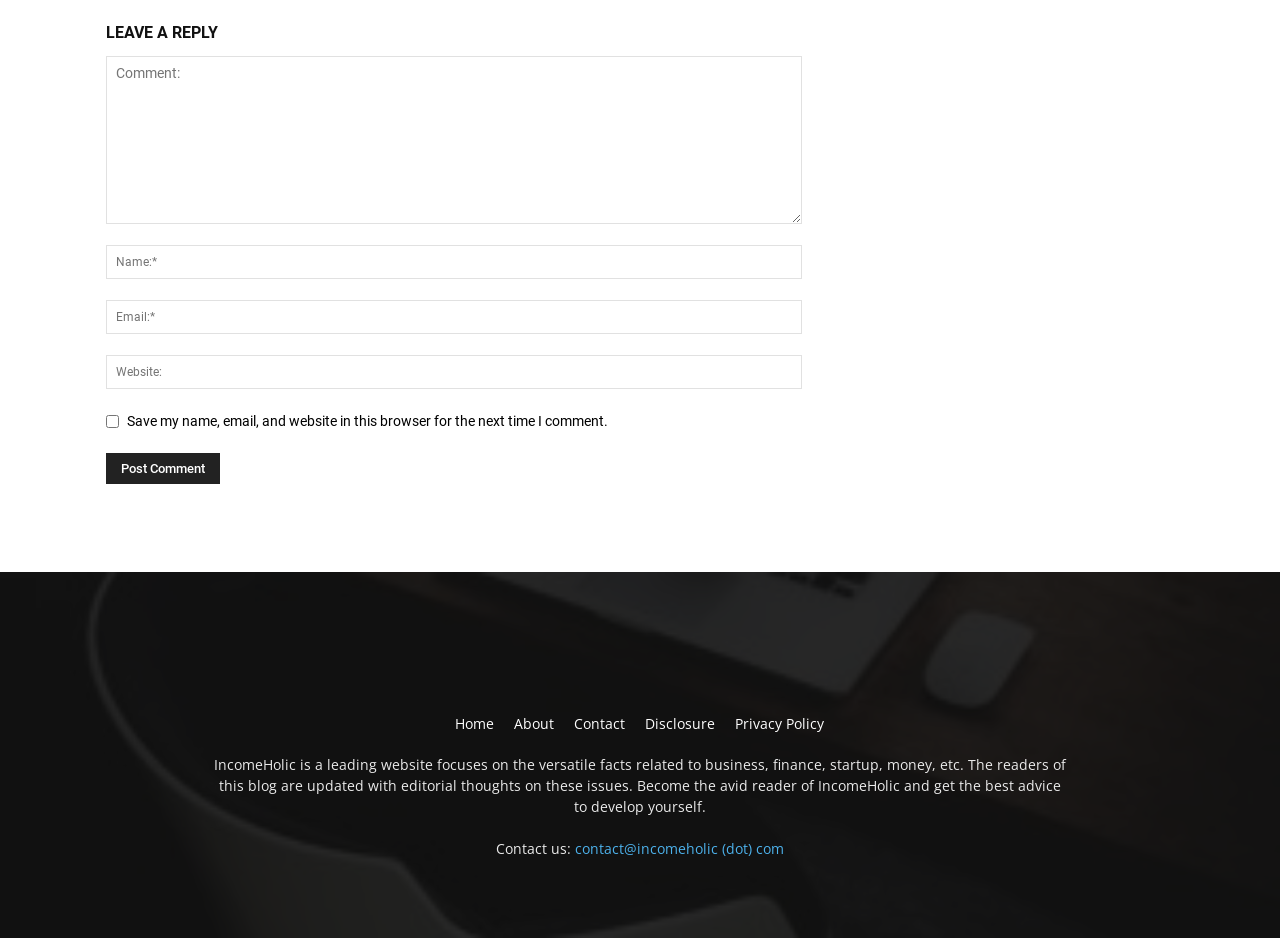Please indicate the bounding box coordinates of the element's region to be clicked to achieve the instruction: "Call the phone number". Provide the coordinates as four float numbers between 0 and 1, i.e., [left, top, right, bottom].

None